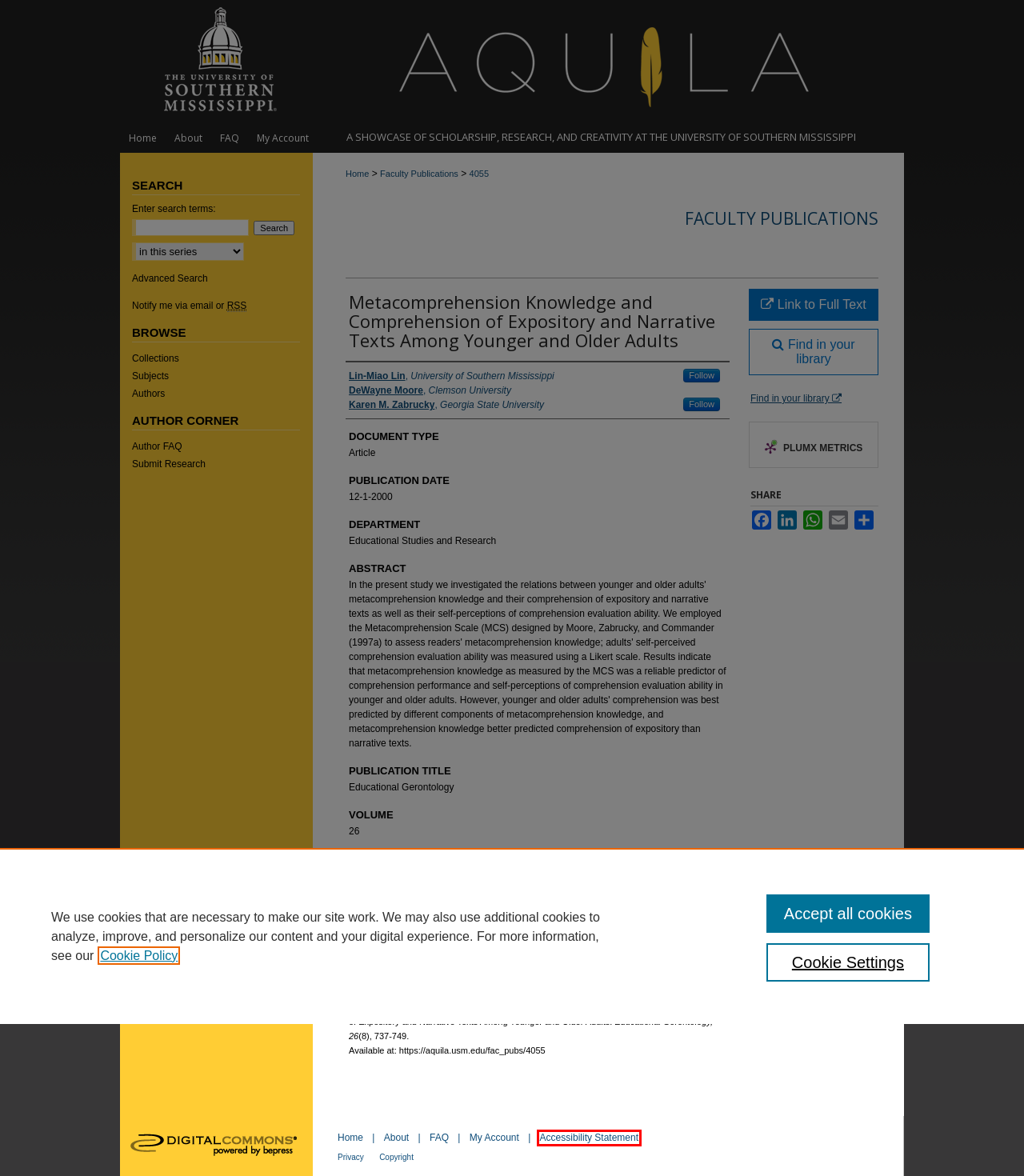With the provided screenshot showing a webpage and a red bounding box, determine which webpage description best fits the new page that appears after clicking the element inside the red box. Here are the options:
A. Browse by Research Unit, Center, or Department | The Aquila Digital Community
B. Frequently Asked Questions | The Aquila Digital Community
C. Copyright - bepress
D. Digital Commons | Digital showcase for scholarly work | Elsevier
E. Faculty Publications: Custom Email Notifications and RSS
F. SelectedWorks - Log in
G. The Aquila Digital Community: Accessibility Statement
H. The Aquila Digital Community

G